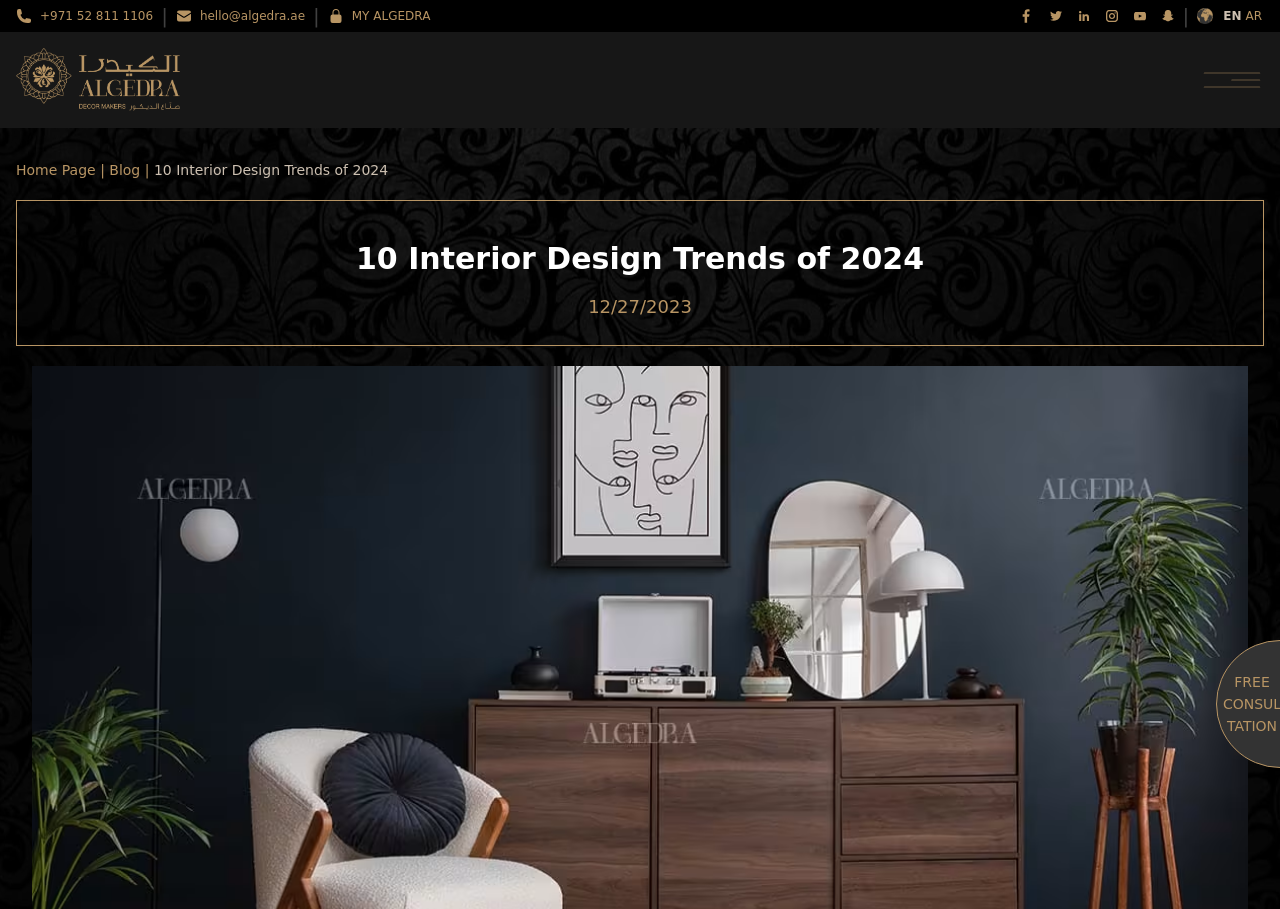Identify the bounding box coordinates of the section that should be clicked to achieve the task described: "View the article about game day traditions in college football vs NFL".

None